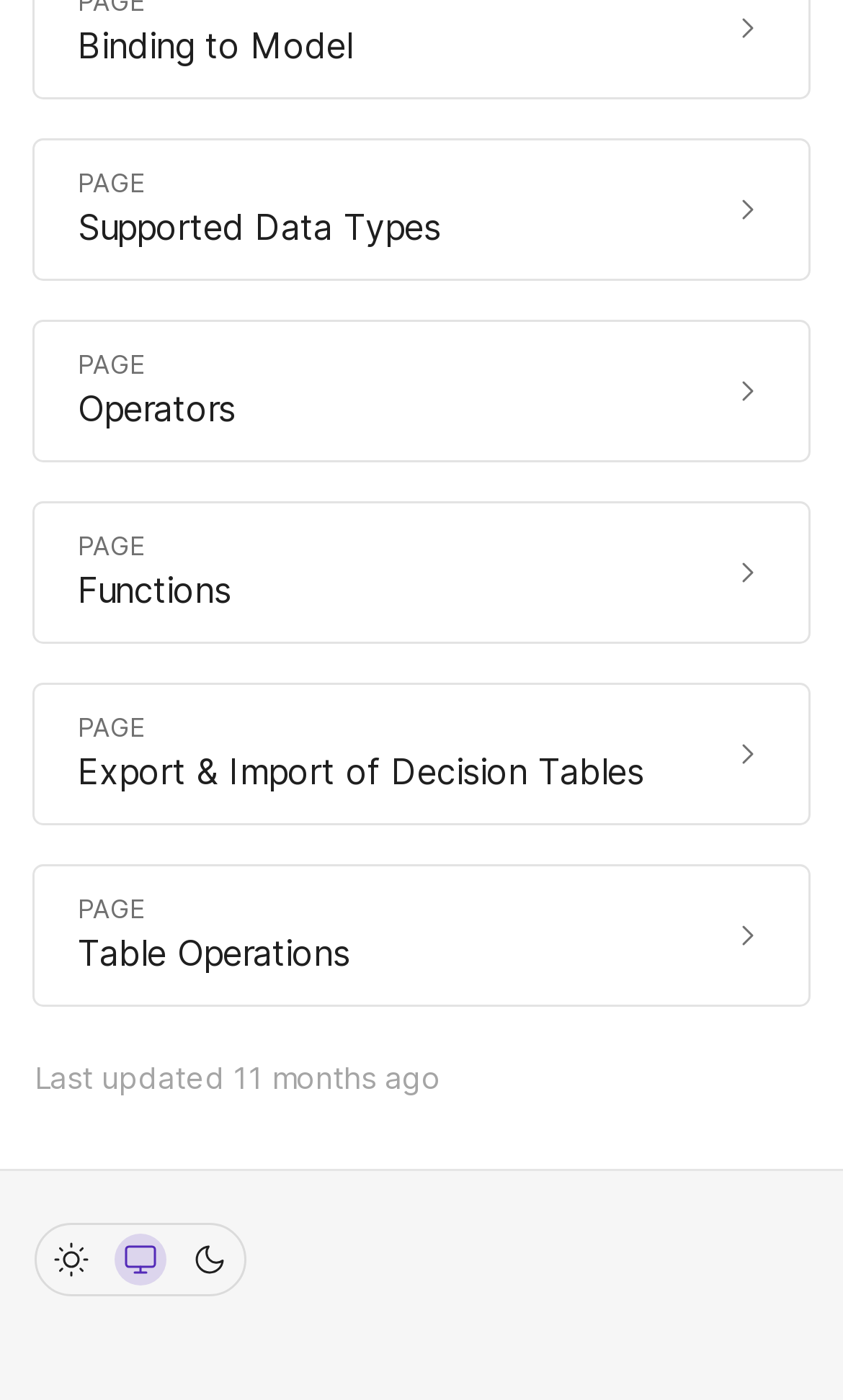Reply to the question below using a single word or brief phrase:
What is the last updated time of the page?

6/19/2023, 4:21:27 PM